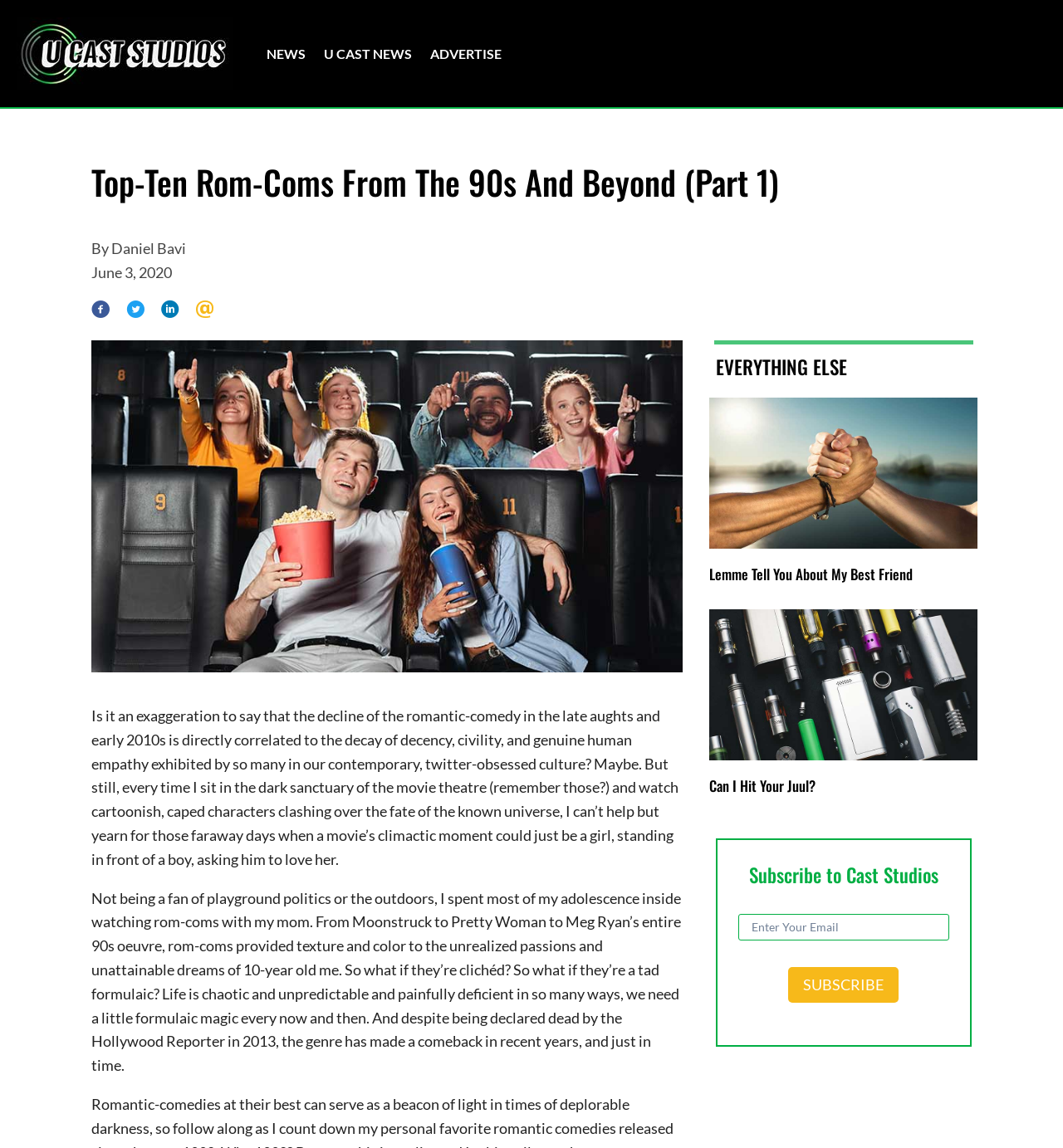Determine the bounding box coordinates (top-left x, top-left y, bottom-right x, bottom-right y) of the UI element described in the following text: Can I Hit Your Juul?

[0.667, 0.675, 0.767, 0.693]